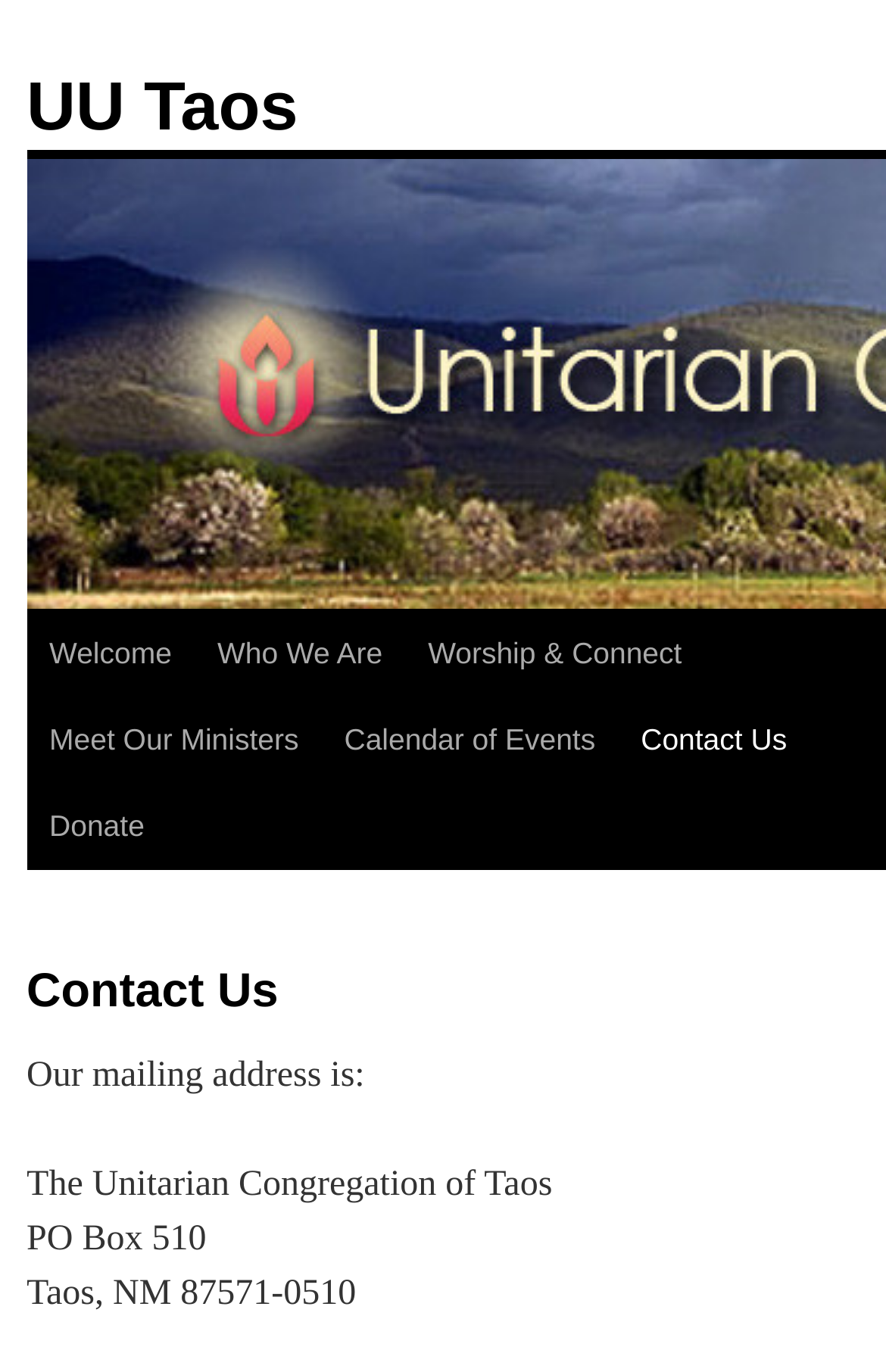Please identify the bounding box coordinates of the element that needs to be clicked to execute the following command: "Contact the Unitarian Congregation of Taos". Provide the bounding box using four float numbers between 0 and 1, formatted as [left, top, right, bottom].

[0.698, 0.508, 0.914, 0.571]